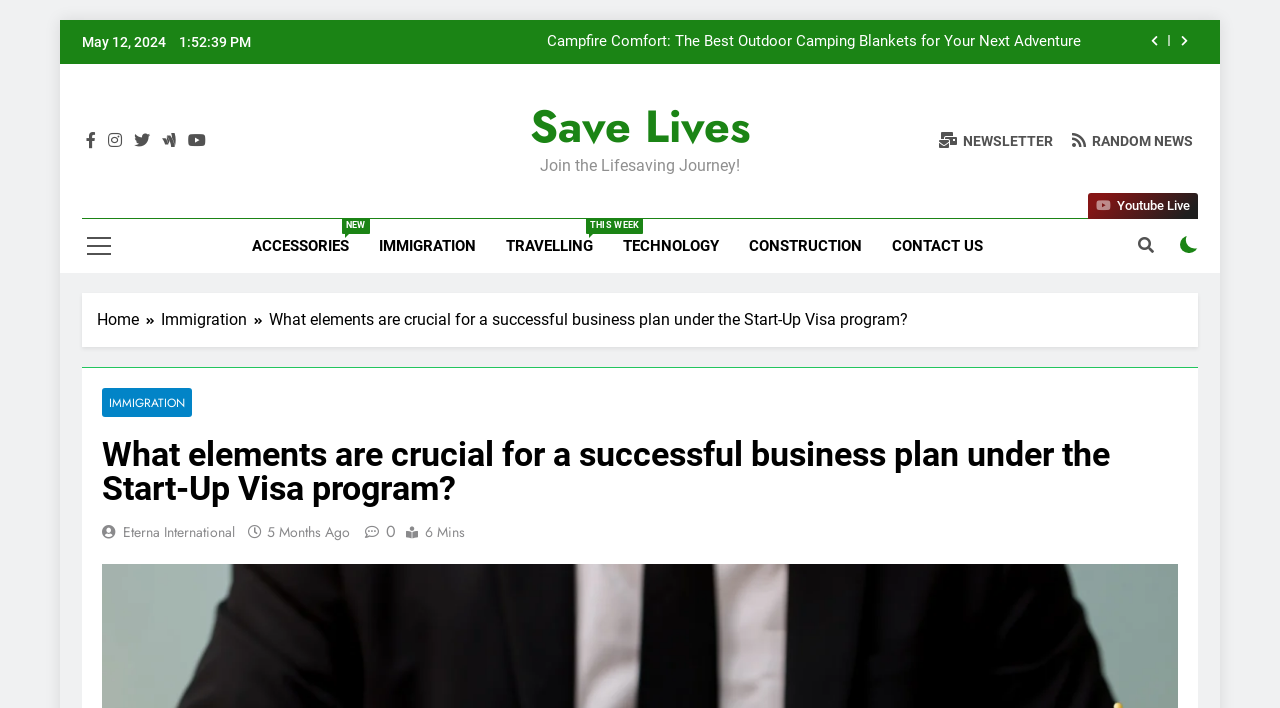Using the webpage screenshot, locate the HTML element that fits the following description and provide its bounding box: "Youtube Live".

[0.85, 0.273, 0.936, 0.309]